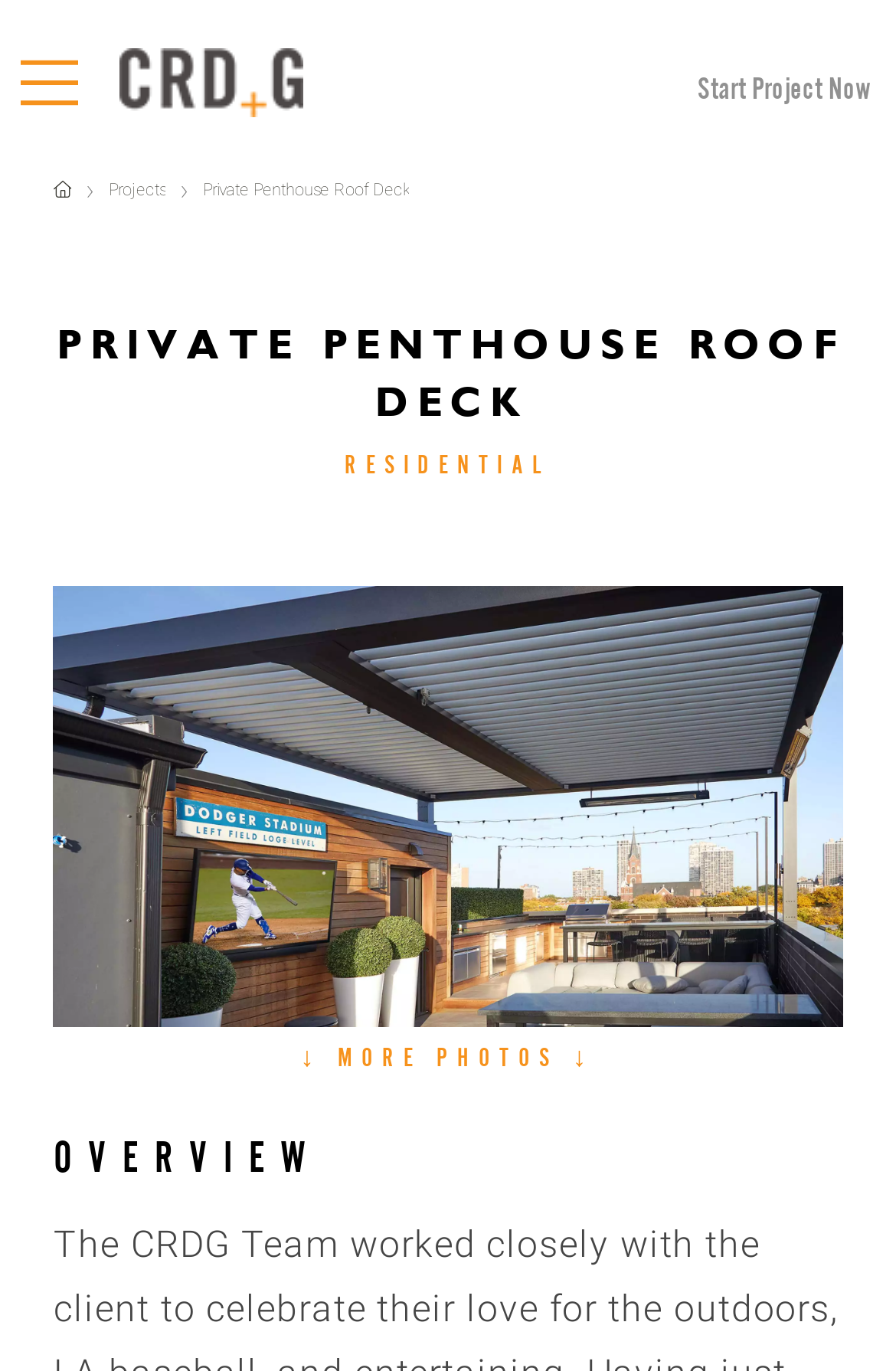Locate the coordinates of the bounding box for the clickable region that fulfills this instruction: "Visit Chicago Roof Deck and Garden".

[0.108, 0.035, 0.338, 0.085]